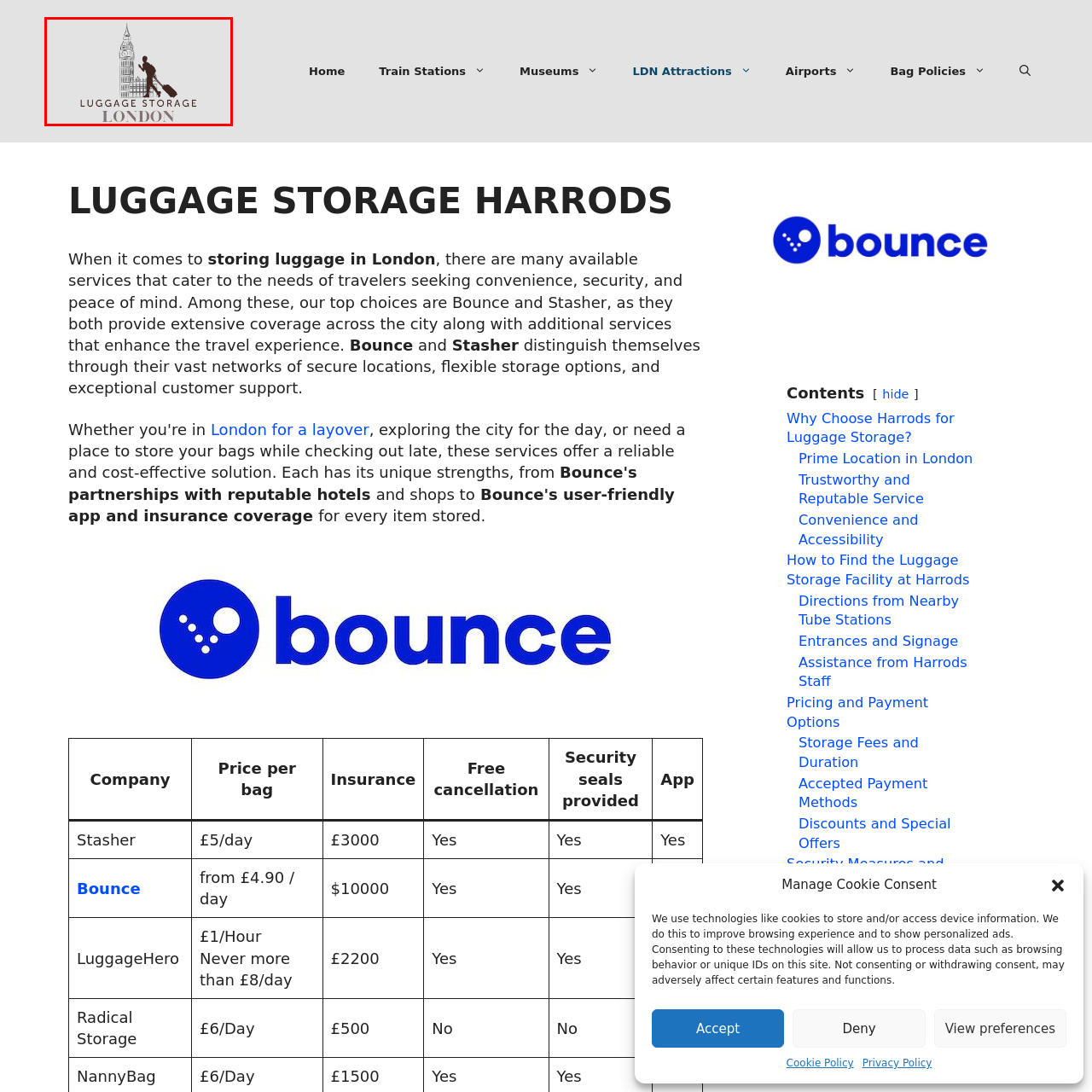What is the focus of the service emphasized in the logo?
Inspect the image inside the red bounding box and answer the question with as much detail as you can.

The words 'Luggage Storage' are boldly printed in all caps below the illustration, which further emphasizes the service focus and conveys that the company provides luggage storage solutions.